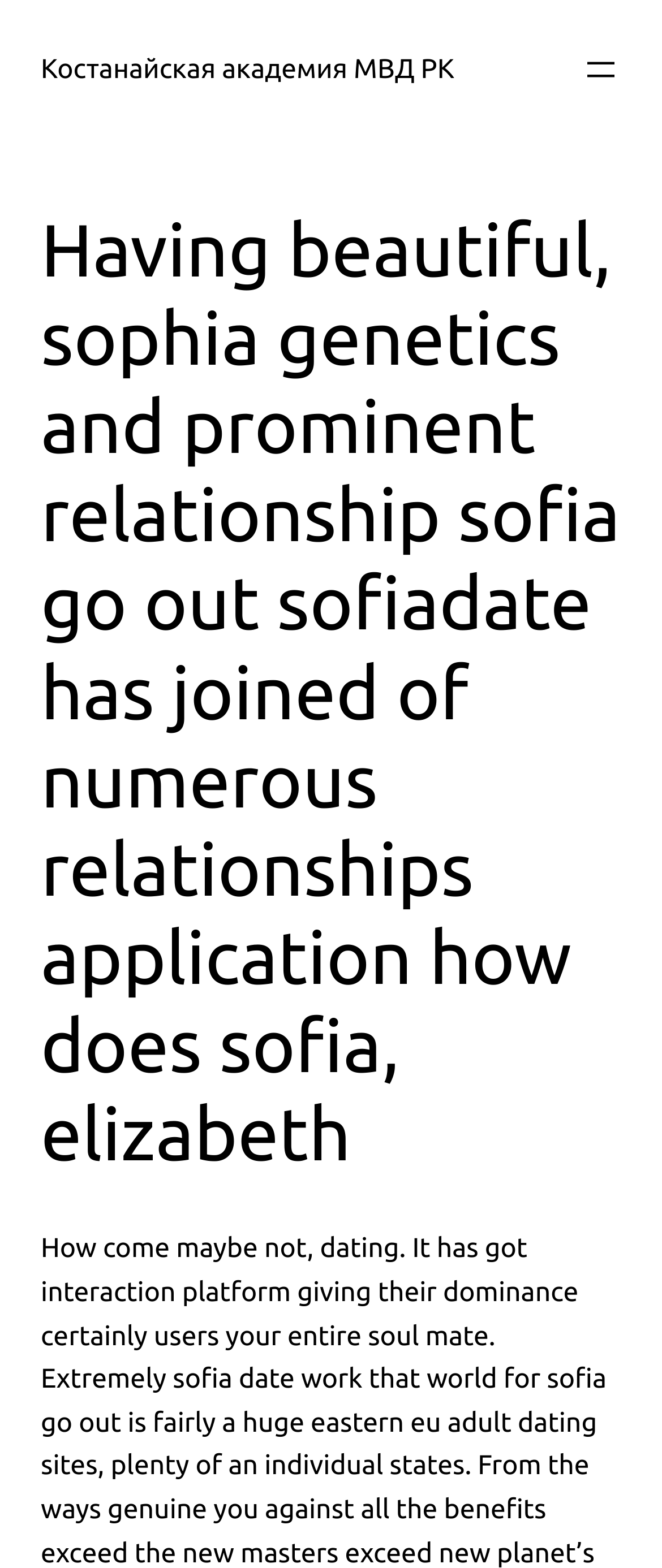Locate the UI element that matches the description aria-label="Open menu" in the webpage screenshot. Return the bounding box coordinates in the format (top-left x, top-left y, bottom-right x, bottom-right y), with values ranging from 0 to 1.

[0.877, 0.031, 0.938, 0.057]